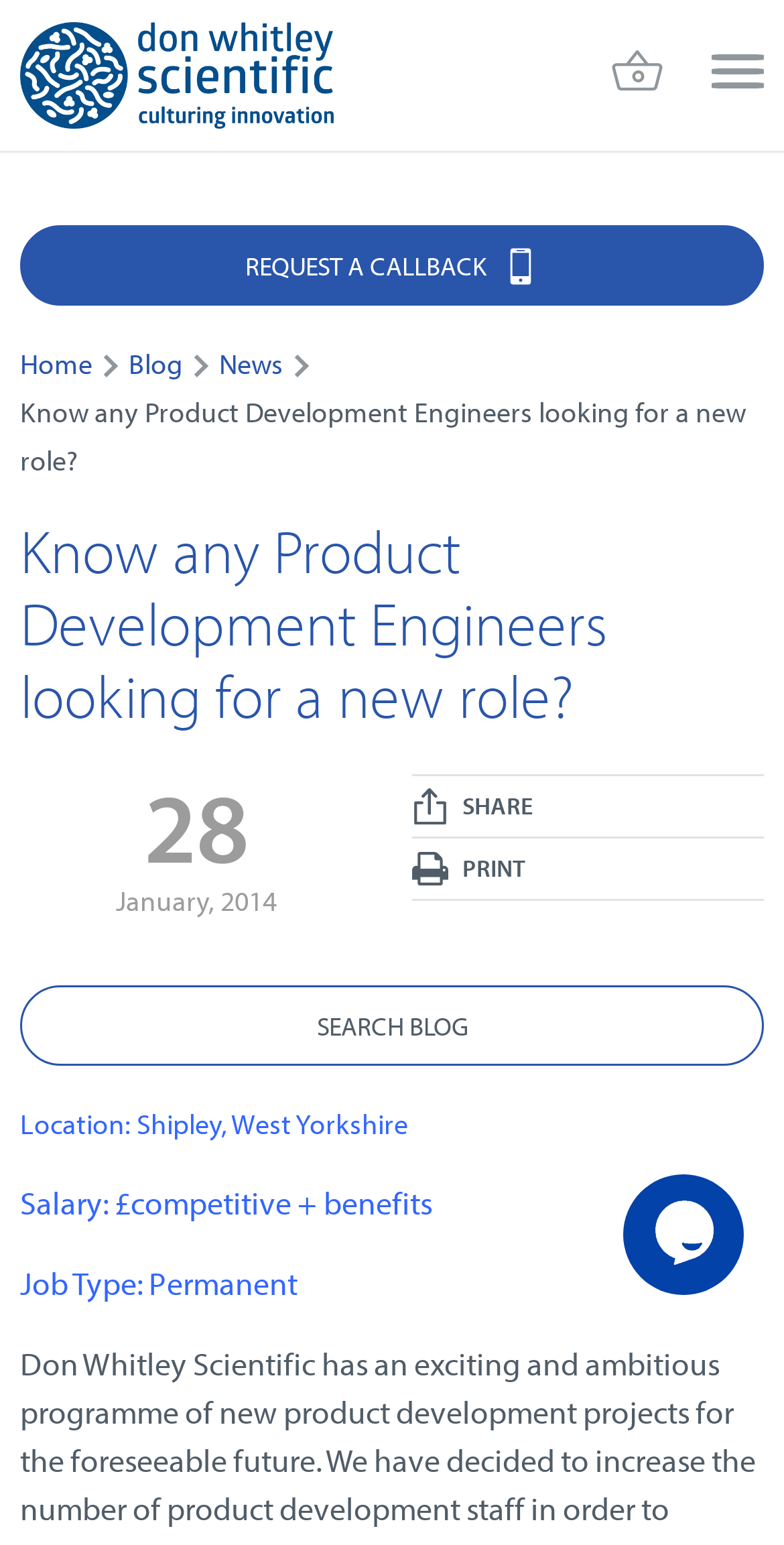Determine the bounding box coordinates of the area to click in order to meet this instruction: "Search blog".

[0.026, 0.638, 0.974, 0.69]